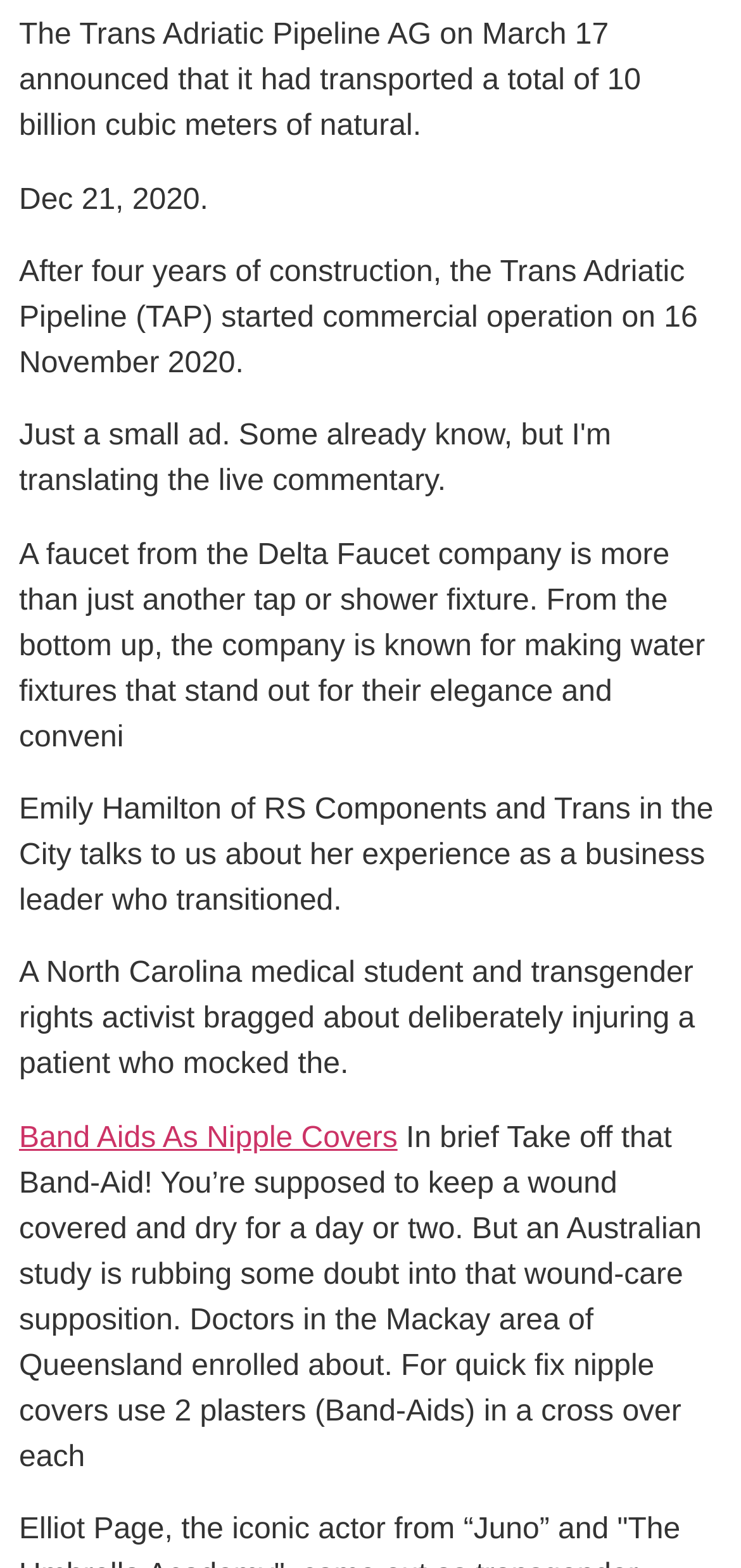What is the topic of the first article?
Please ensure your answer is as detailed and informative as possible.

The first StaticText element mentions 'The Trans Adriatic Pipeline AG' which suggests that the topic of the first article is related to the Trans Adriatic Pipeline.